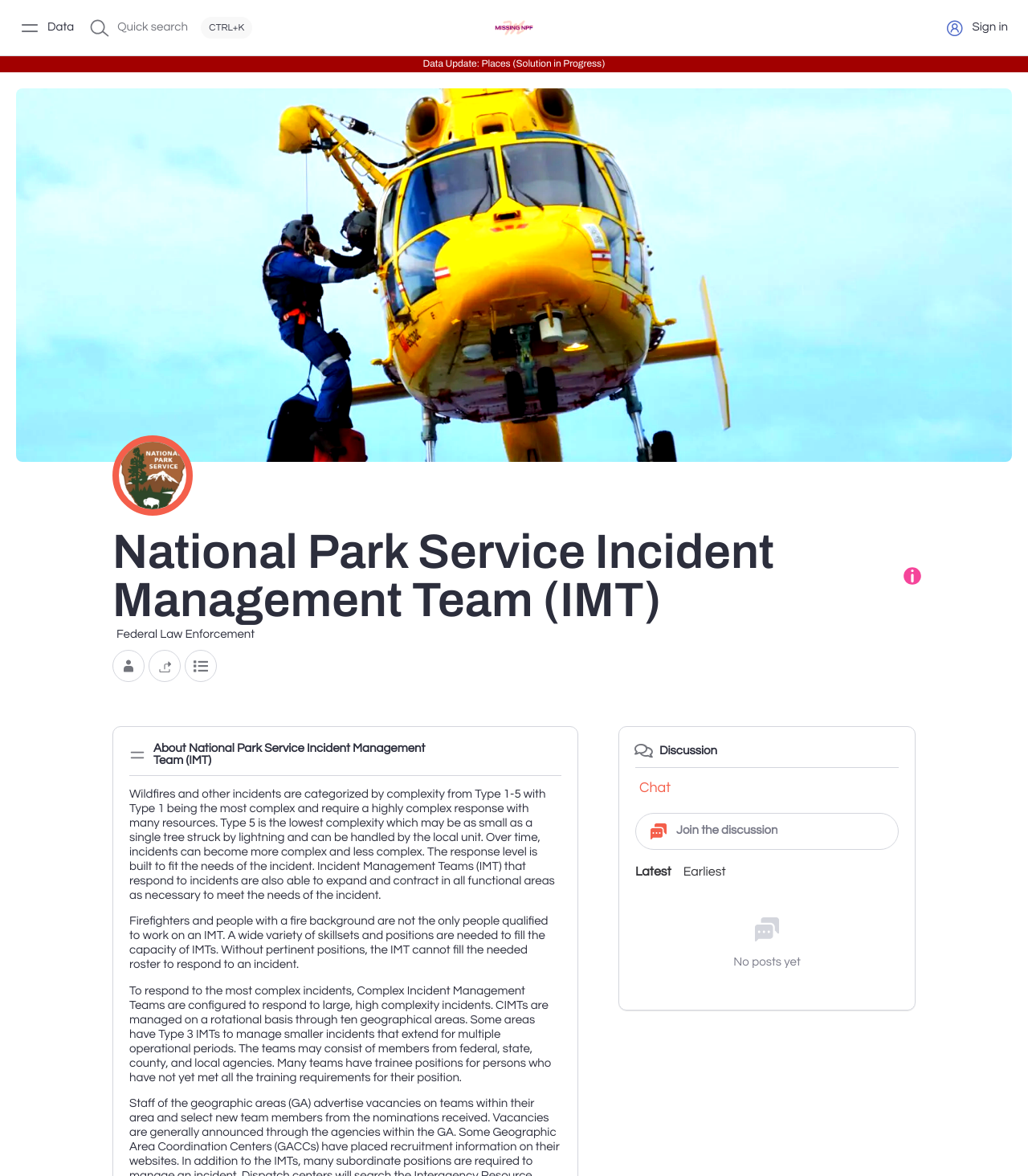How can users navigate the tabs on this webpage?
Please provide a comprehensive answer to the question based on the webpage screenshot.

The webpage provides a generic element that explains how to navigate the tabs. It says 'Open items with Enter or Space, close with Escape and navigate using the Arrow keys.' This suggests that users can use these keyboard shortcuts to navigate the tabs.